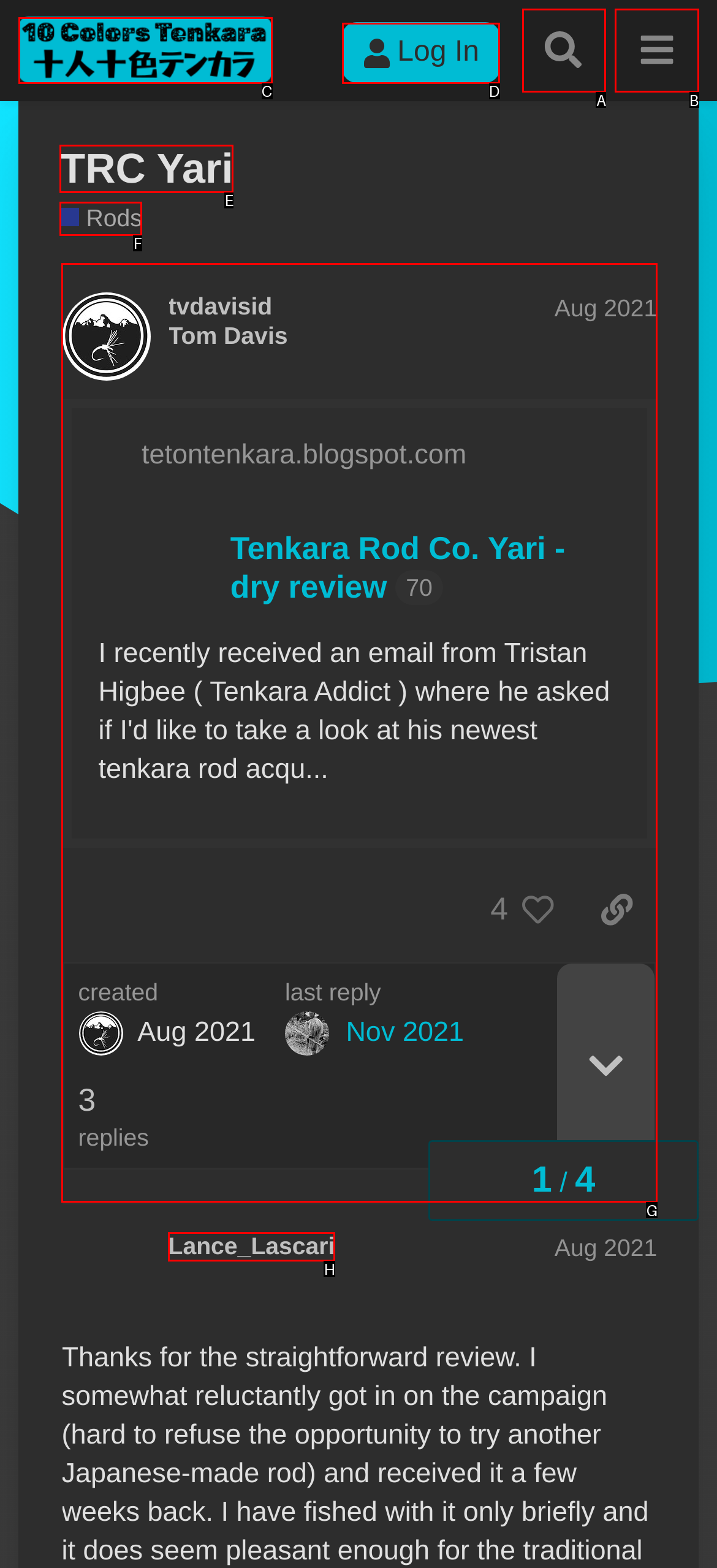Determine which option you need to click to execute the following task: View the post by tvdavisid. Provide your answer as a single letter.

G